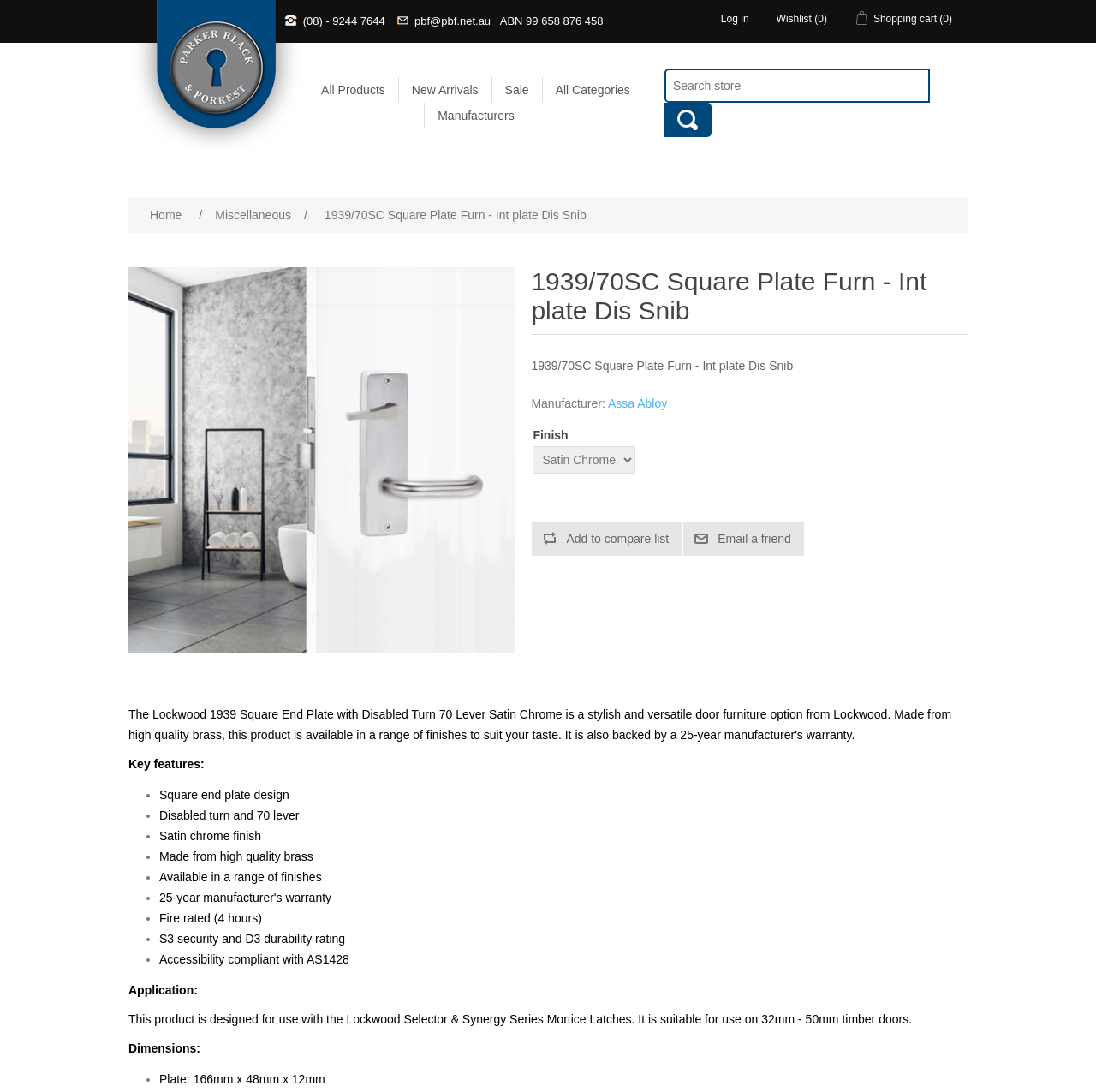Pinpoint the bounding box coordinates for the area that should be clicked to perform the following instruction: "Log in".

[0.658, 0.0, 0.683, 0.035]